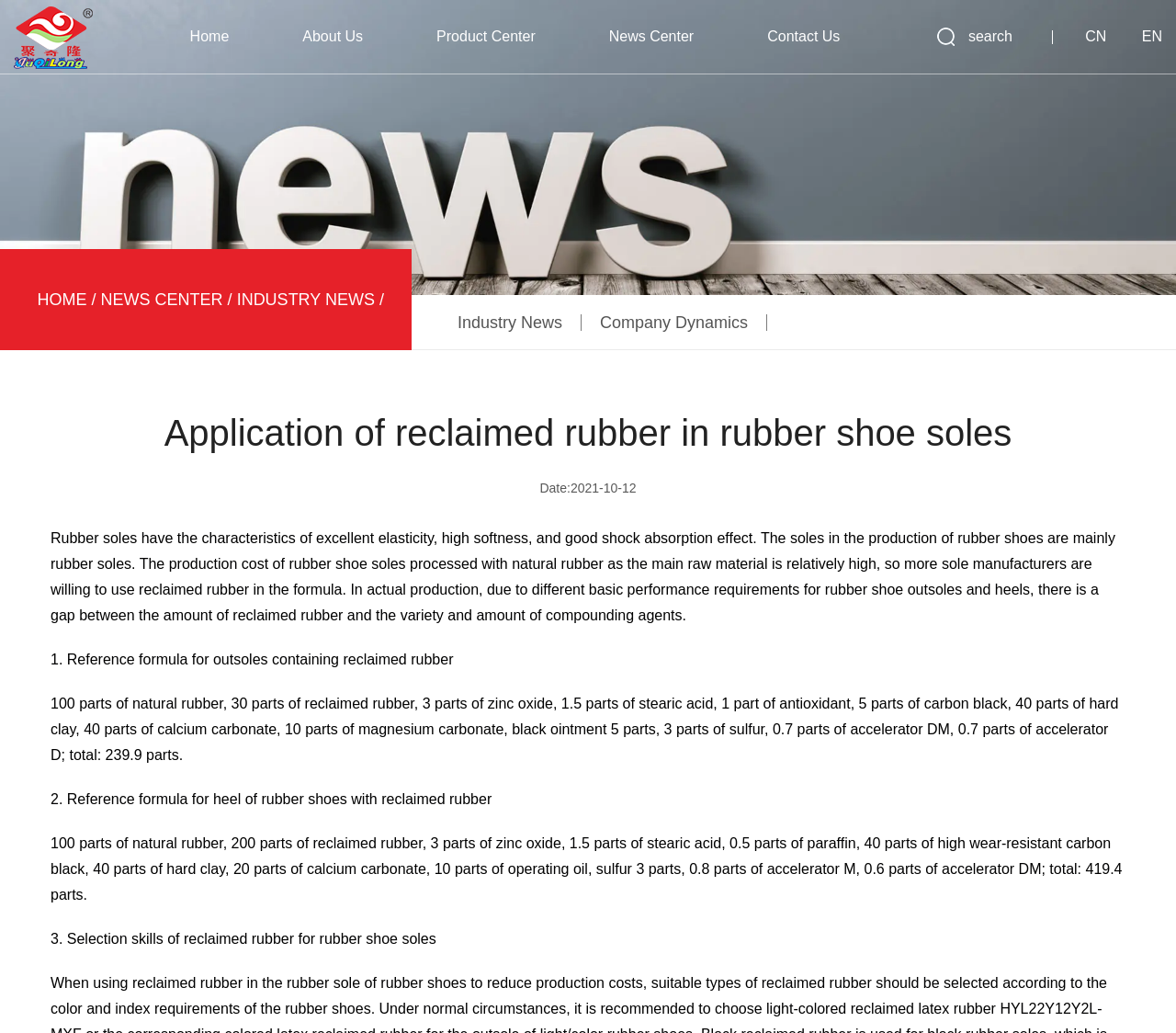Detail the features and information presented on the webpage.

This webpage is about the application of reclaimed rubber in rubber shoe soles. At the top left corner, there is a logo of Taizhou Zhiyuan Shoe Material Co., Ltd. accompanied by a link to the company's homepage. Below the logo, there is a navigation menu with links to "Home", "About Us", "Product Center", "News Center", and "Contact Us". 

On the right side of the navigation menu, there is a search bar with a "search" label. Above the search bar, there are language options to switch between Chinese and English.

The main content of the webpage is divided into two sections. The first section is an introduction to the application of reclaimed rubber in rubber shoe soles, which describes the characteristics of rubber soles and the production cost of rubber shoe soles. 

Below the introduction, there are three reference formulas for outsoles and heels of rubber shoes containing reclaimed rubber, each with a detailed list of ingredients and their proportions.

The webpage has a simple and clean layout, with a prominent heading and clear section divisions. There are no images in the main content area, but there is a large background image at the top of the page.